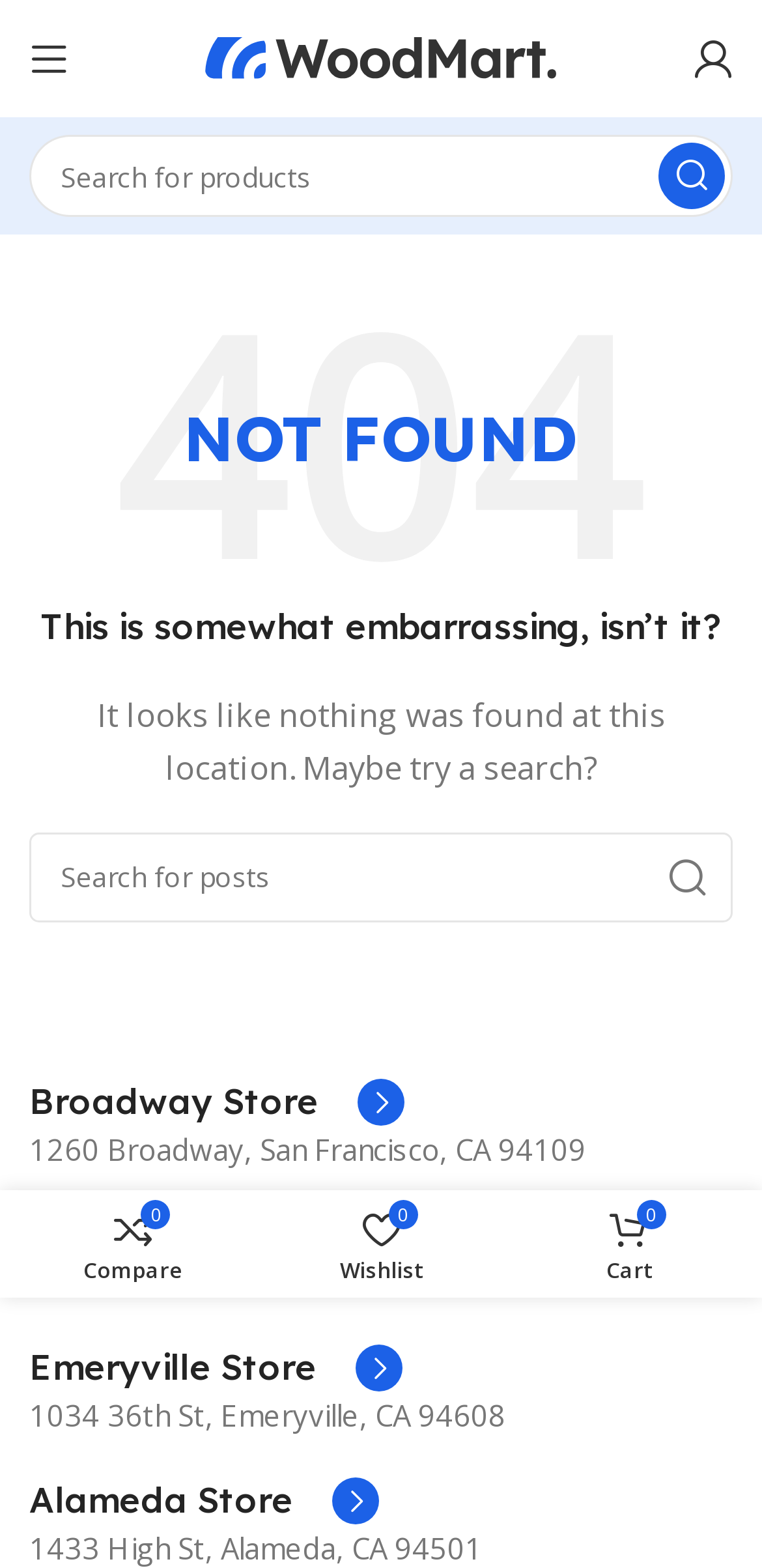How many search bars are there?
Respond to the question with a well-detailed and thorough answer.

There are two search bars on the webpage, one located at the top and another in the middle of the page, both with a textbox and a search button.